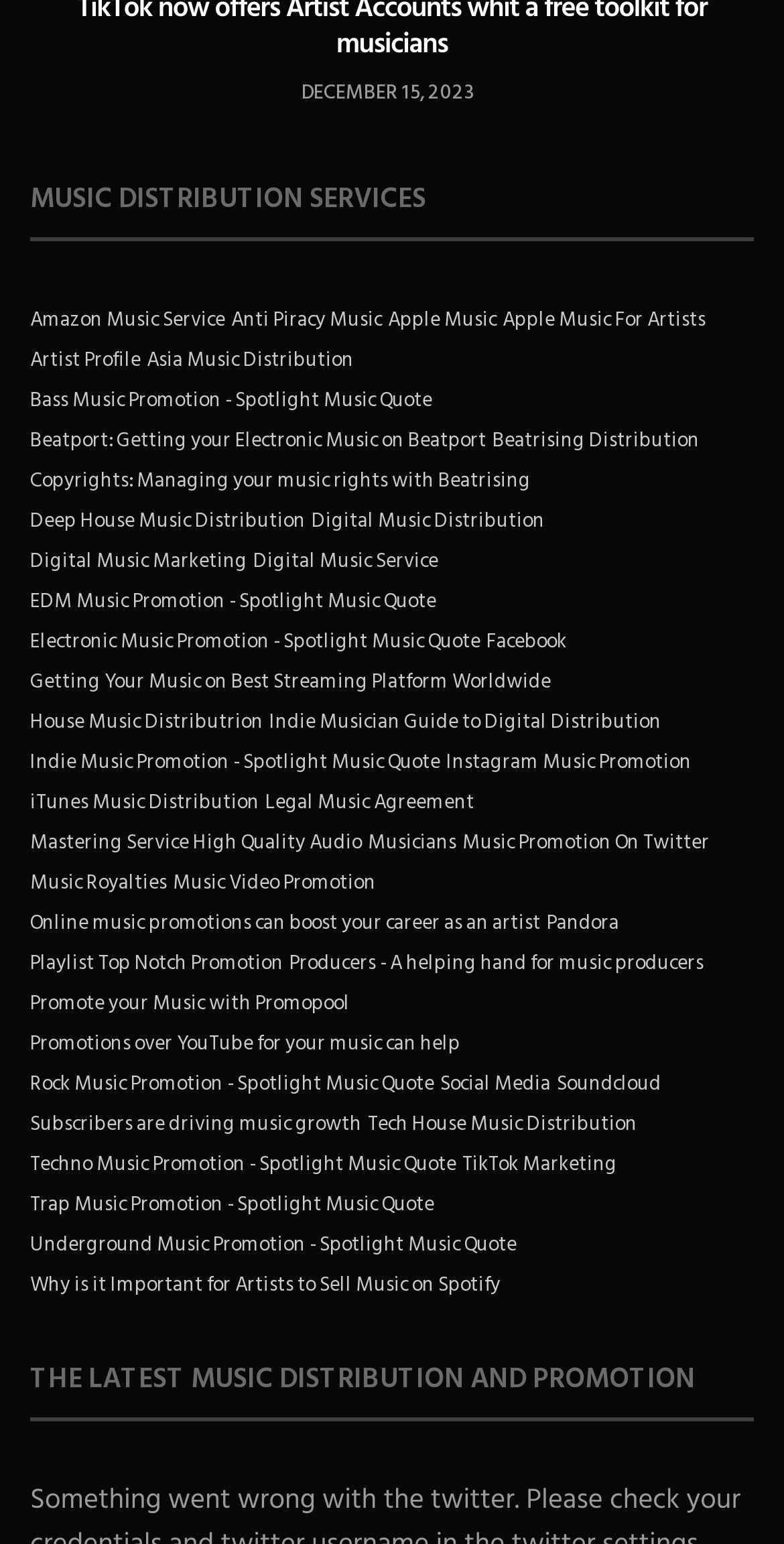How many static text elements are there on the webpage?
Please provide a single word or phrase based on the screenshot.

3